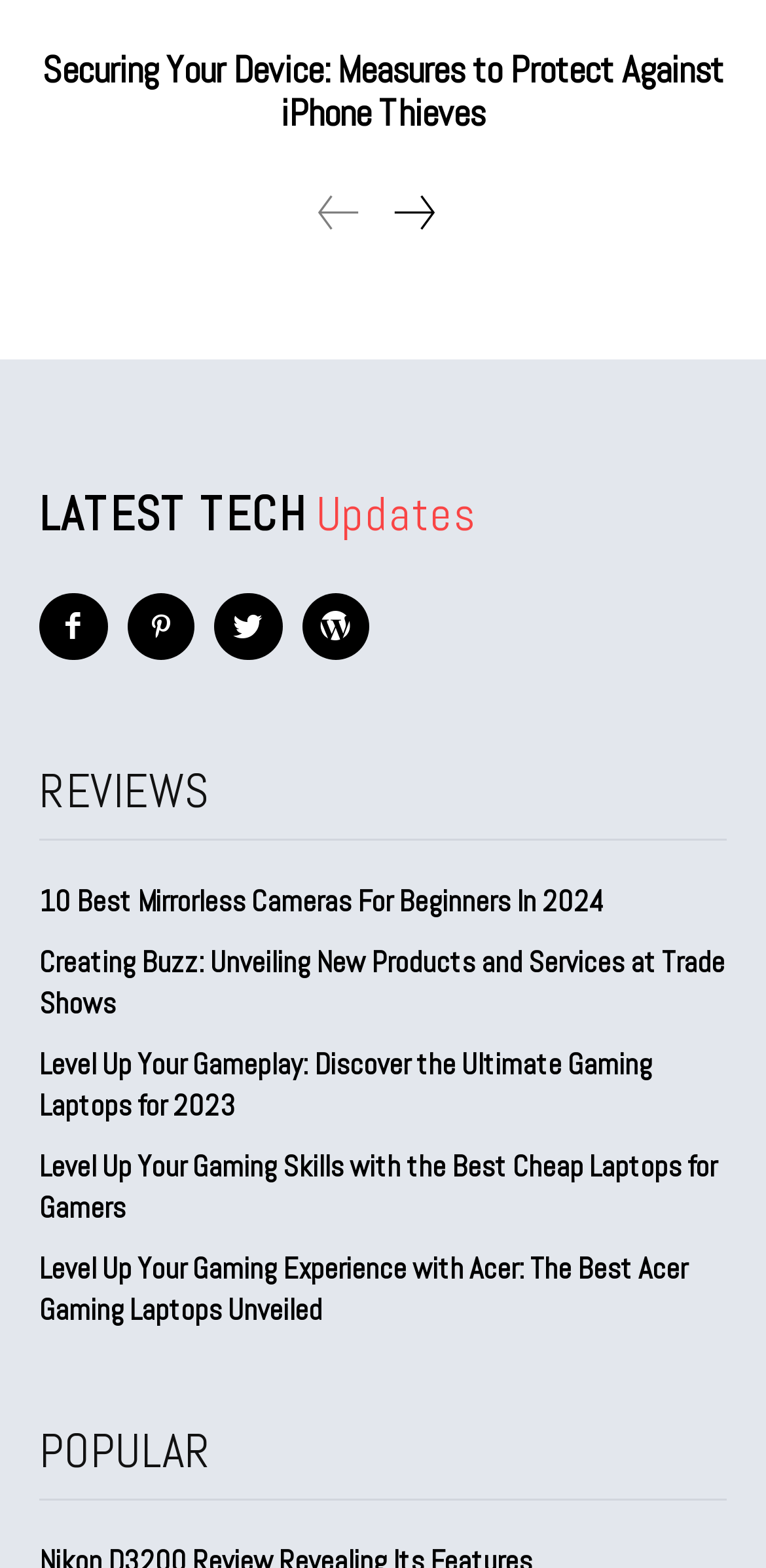What is the topic of the first article? Refer to the image and provide a one-word or short phrase answer.

Securing iPhone